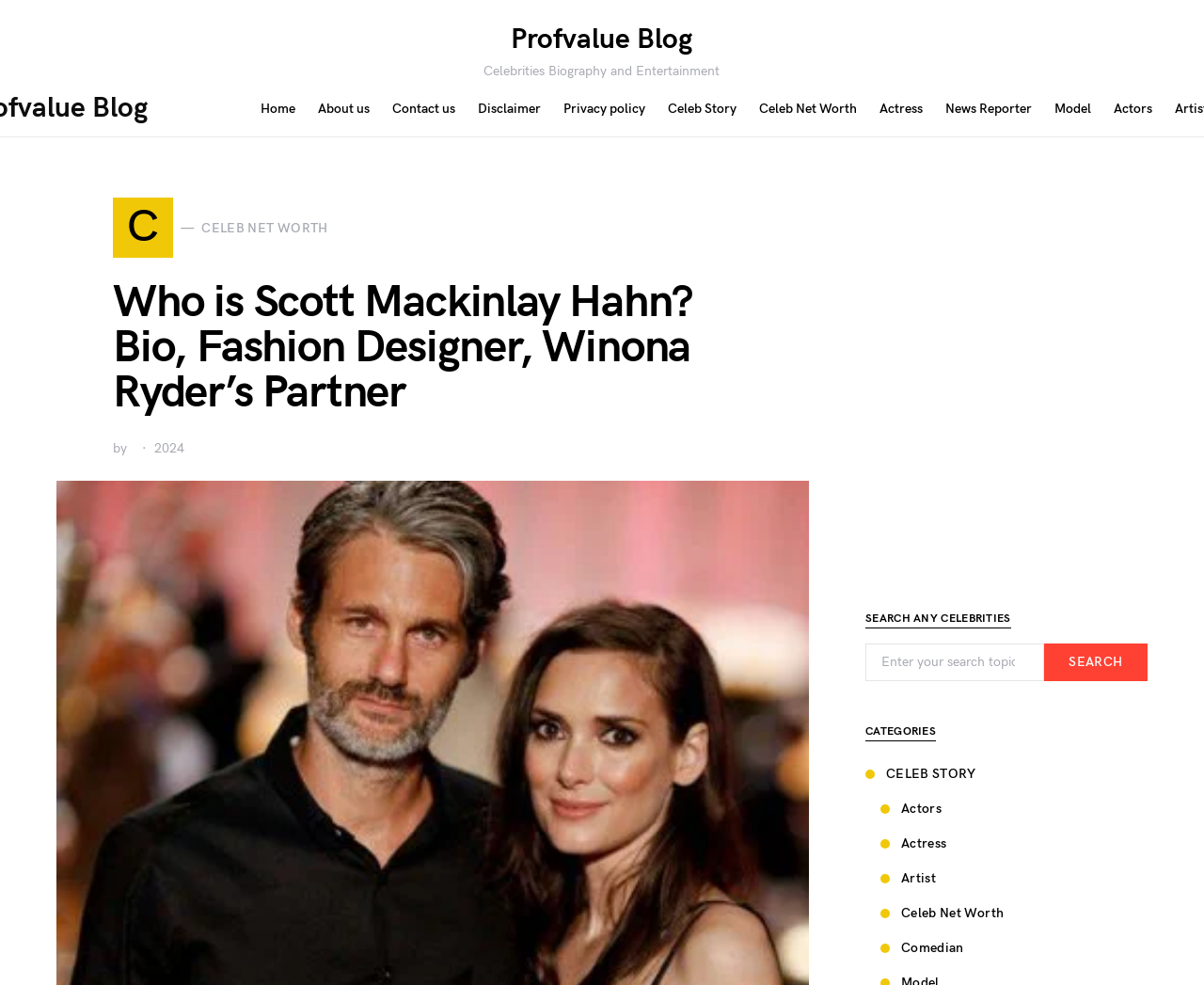Please provide a brief answer to the following inquiry using a single word or phrase:
What is the purpose of the search bar?

To search for celebrities